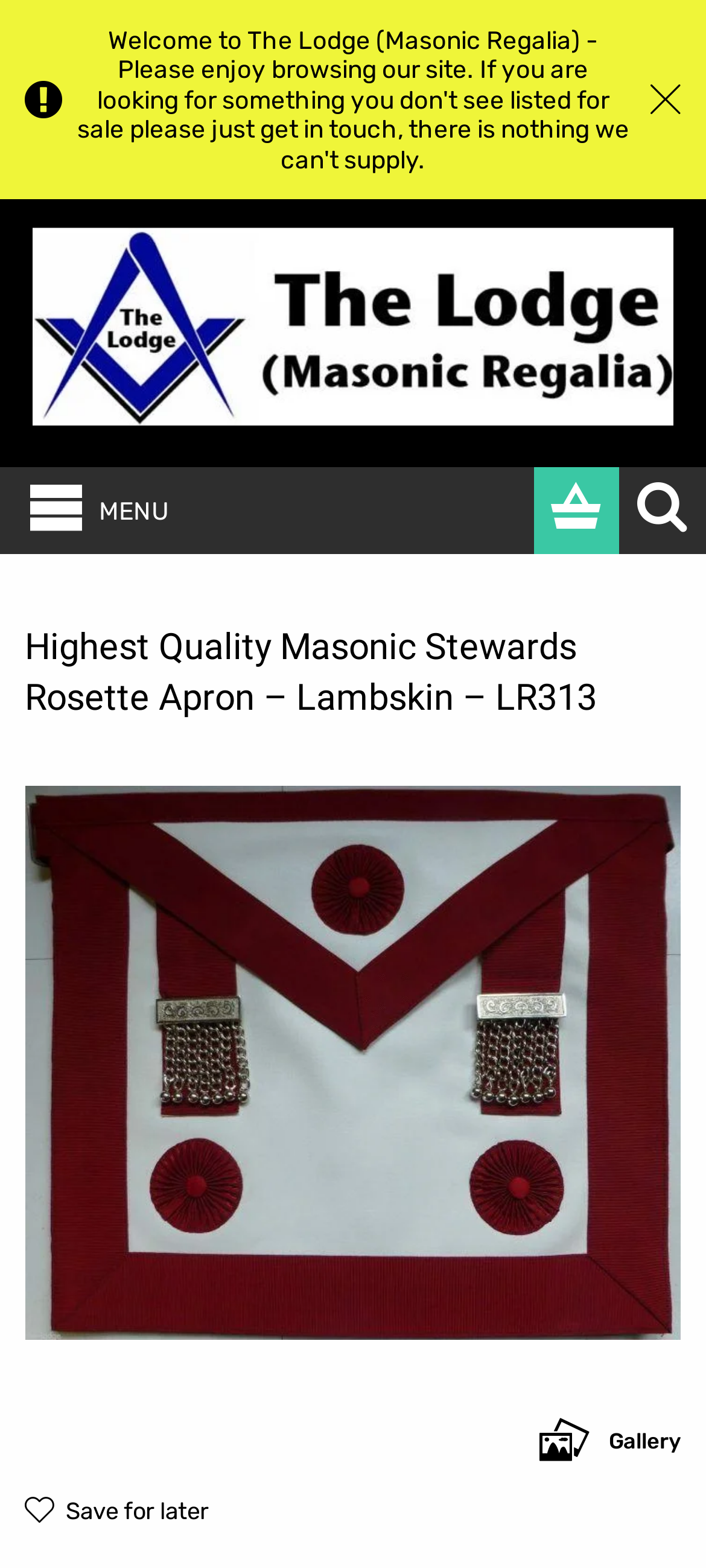Based on what you see in the screenshot, provide a thorough answer to this question: How many product images are there?

I found a region element with the text 'Product Images' and an image element inside it, which suggests that there is at least one product image.